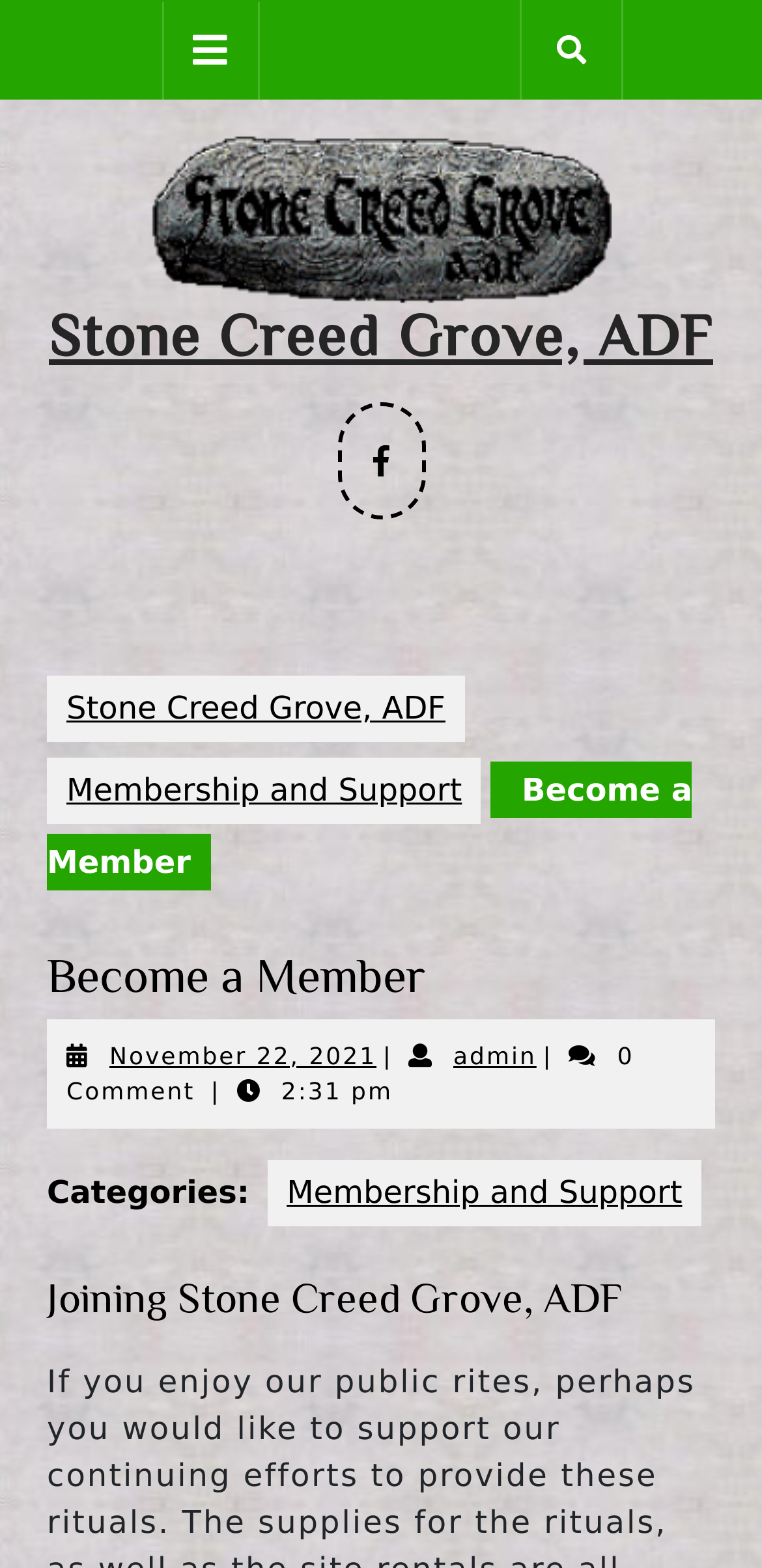What social media platform is linked?
Using the details shown in the screenshot, provide a comprehensive answer to the question.

I found the answer by examining the link descriptions, which include a Facebook icon, indicating a link to the Facebook platform.